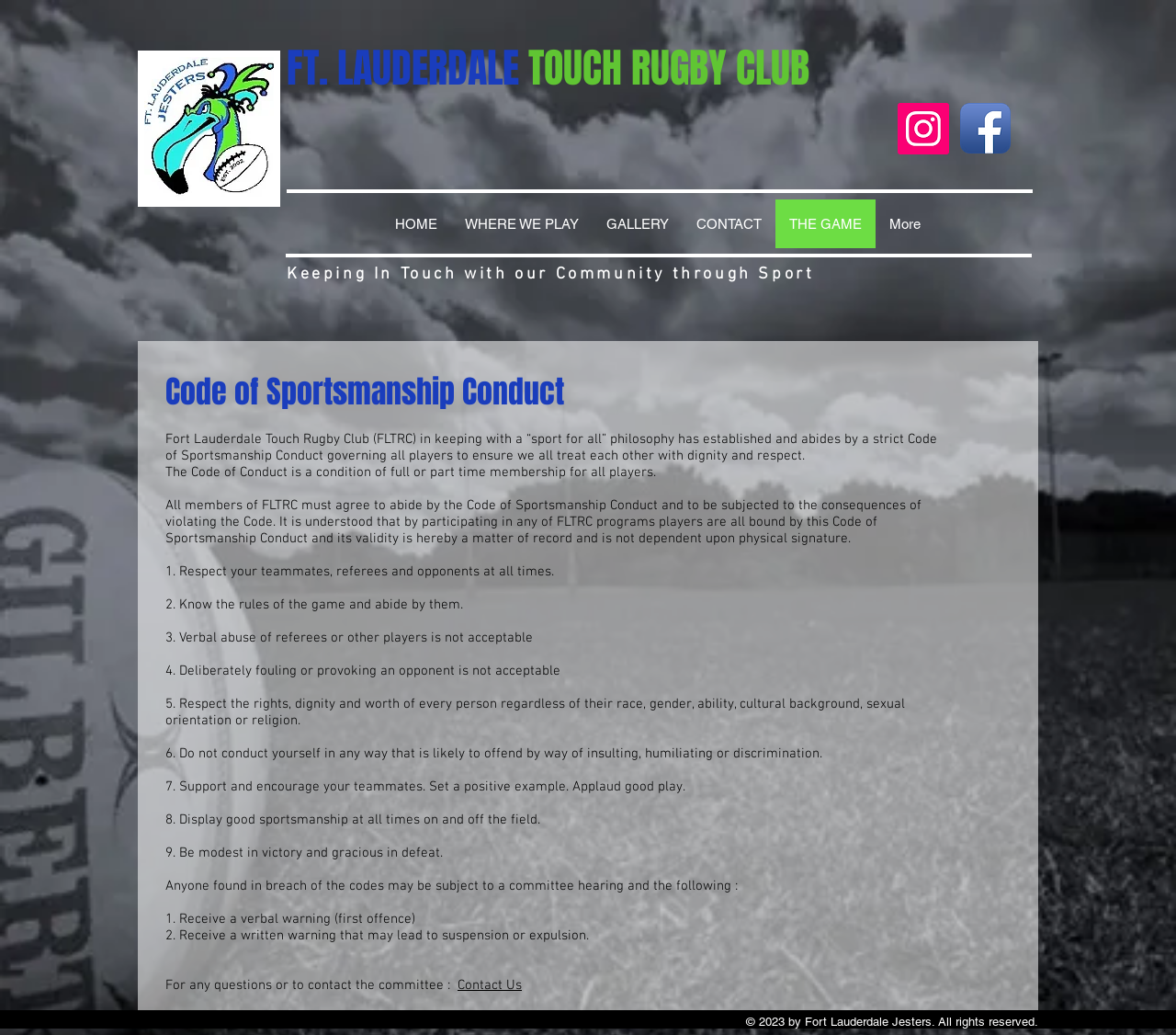Identify the bounding box coordinates of the region that needs to be clicked to carry out this instruction: "Click the Instagram link". Provide these coordinates as four float numbers ranging from 0 to 1, i.e., [left, top, right, bottom].

[0.763, 0.099, 0.807, 0.149]